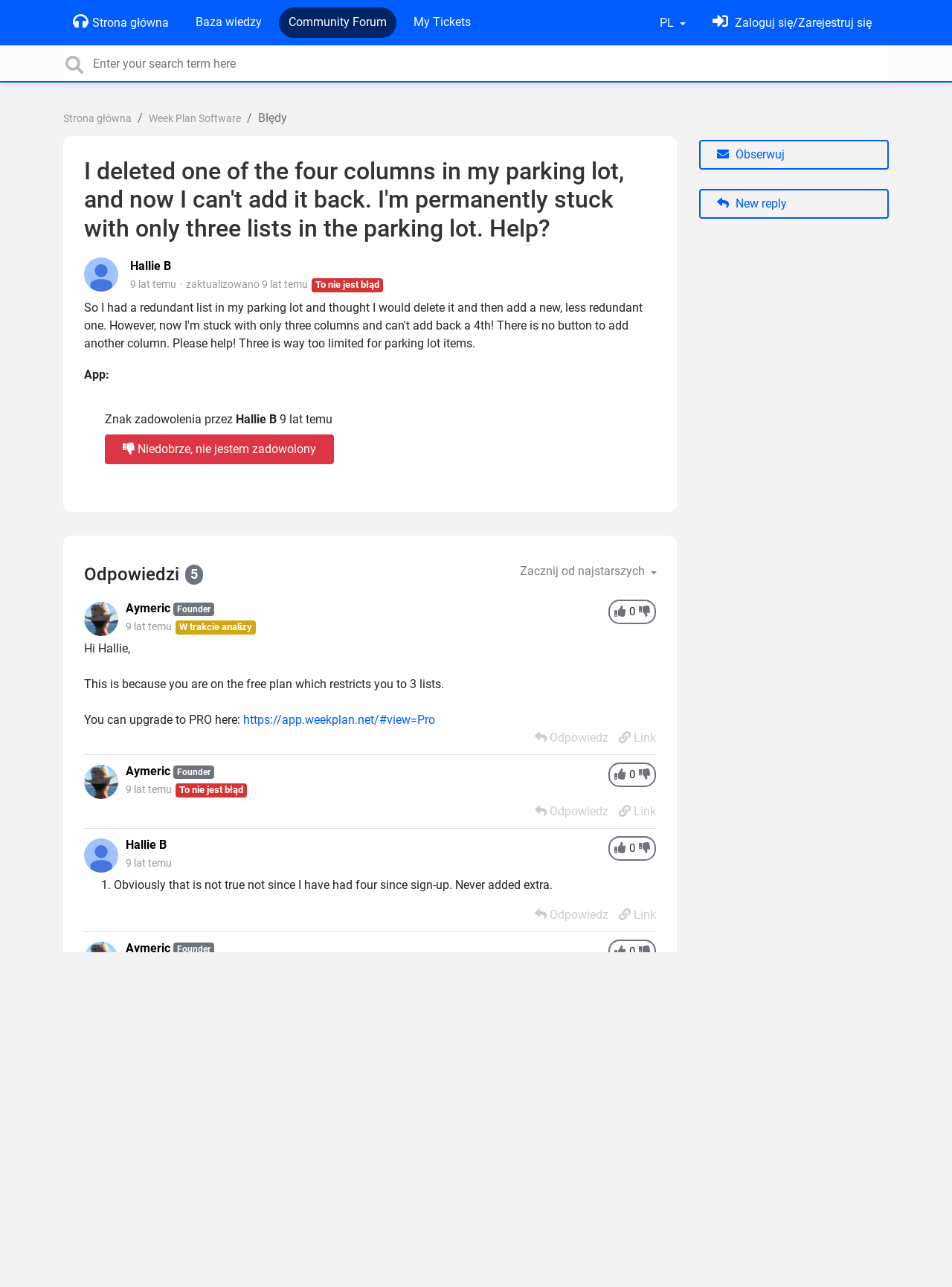Please identify the bounding box coordinates of the element's region that needs to be clicked to fulfill the following instruction: "Search for something". The bounding box coordinates should consist of four float numbers between 0 and 1, i.e., [left, top, right, bottom].

[0.066, 0.035, 0.934, 0.063]